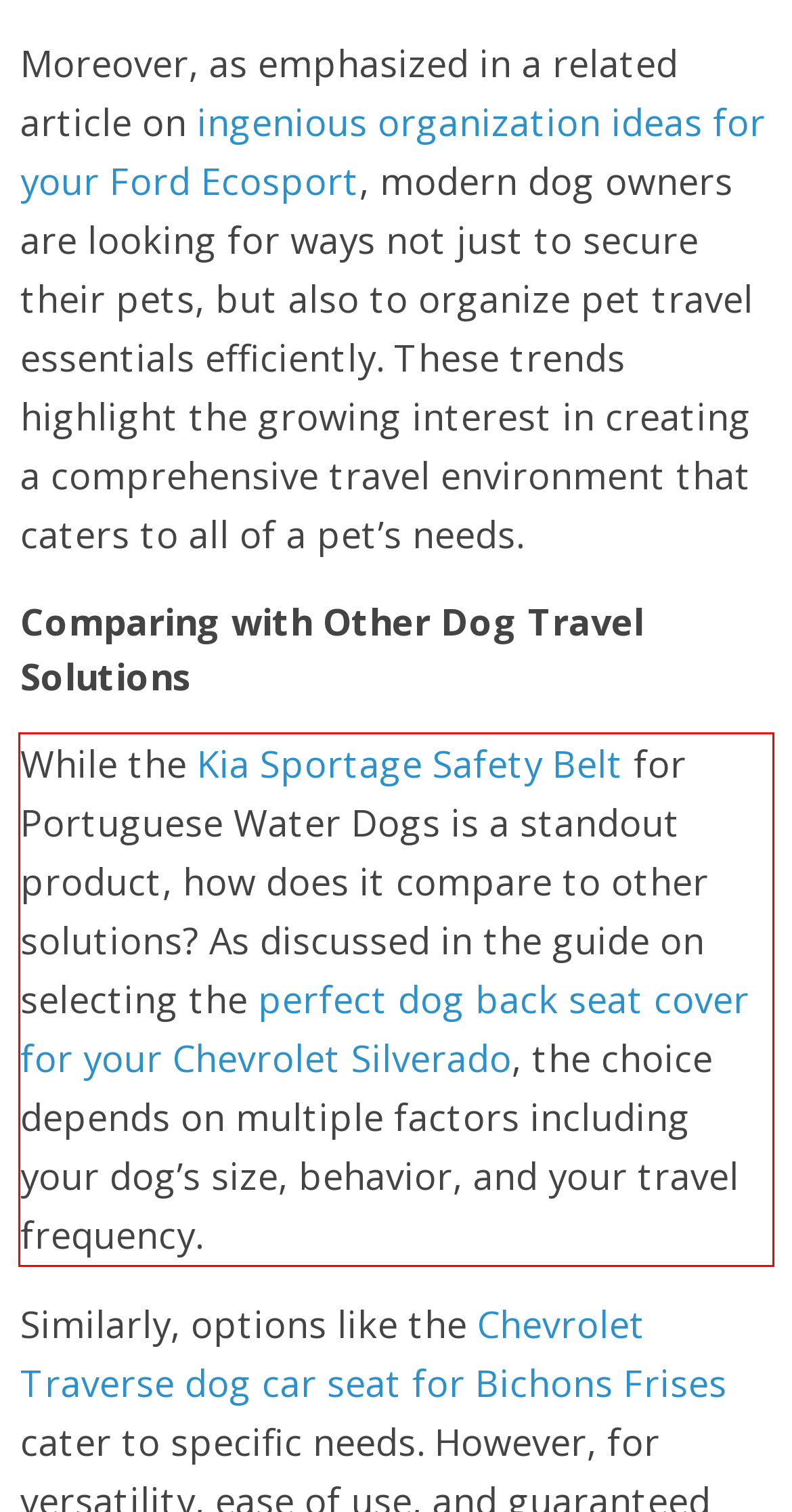Analyze the screenshot of the webpage and extract the text from the UI element that is inside the red bounding box.

While the Kia Sportage Safety Belt for Portuguese Water Dogs is a standout product, how does it compare to other solutions? As discussed in the guide on selecting the perfect dog back seat cover for your Chevrolet Silverado, the choice depends on multiple factors including your dog’s size, behavior, and your travel frequency.